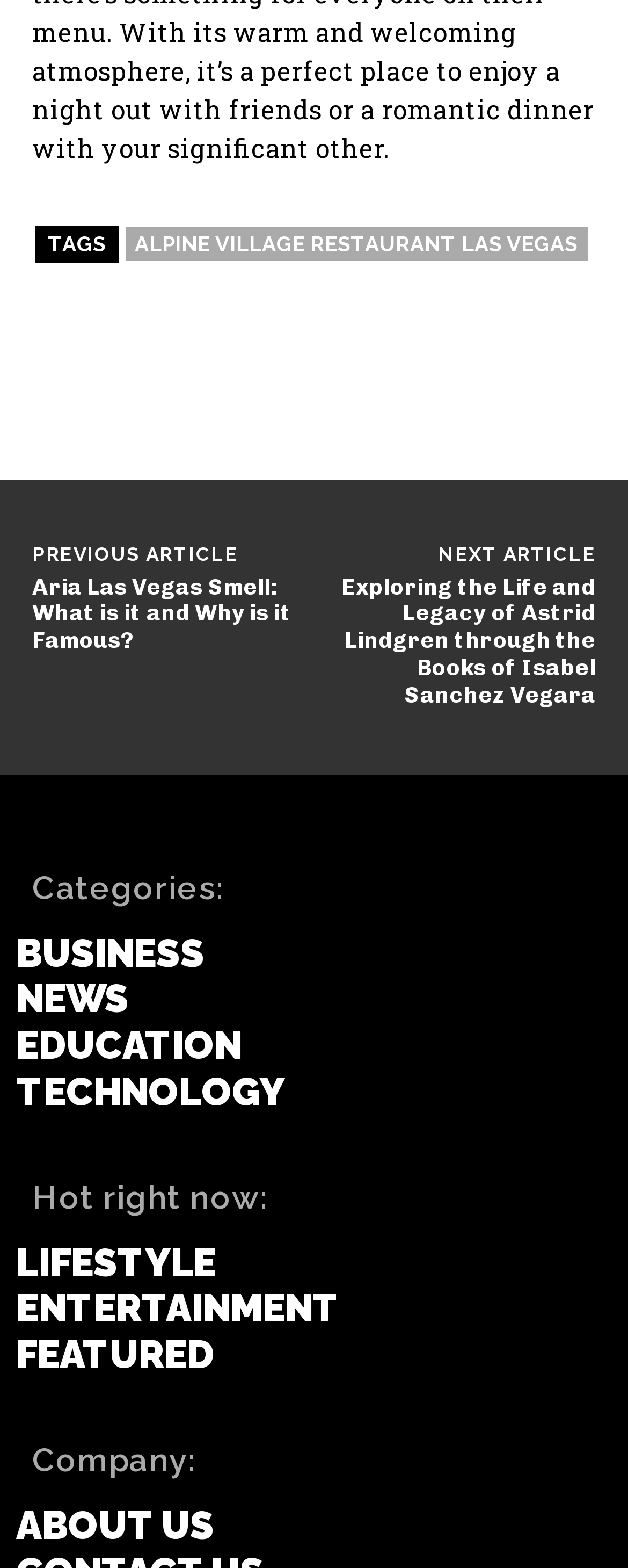Locate the bounding box coordinates of the element that should be clicked to execute the following instruction: "click on the link to ALPINE VILLAGE RESTAURANT LAS VEGAS".

[0.199, 0.145, 0.935, 0.167]